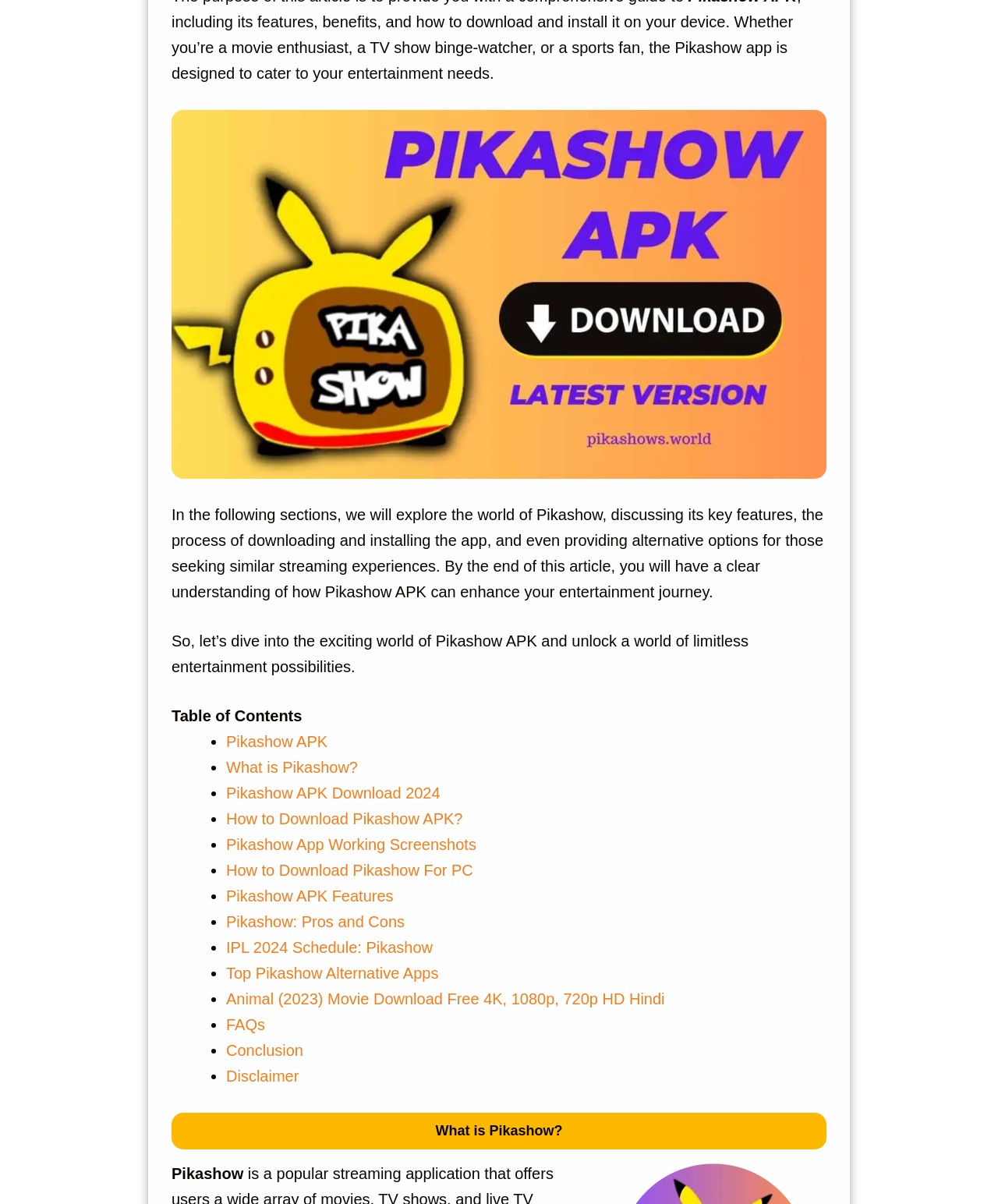What is the main topic of this article?
Provide a concise answer using a single word or phrase based on the image.

Pikashow APK